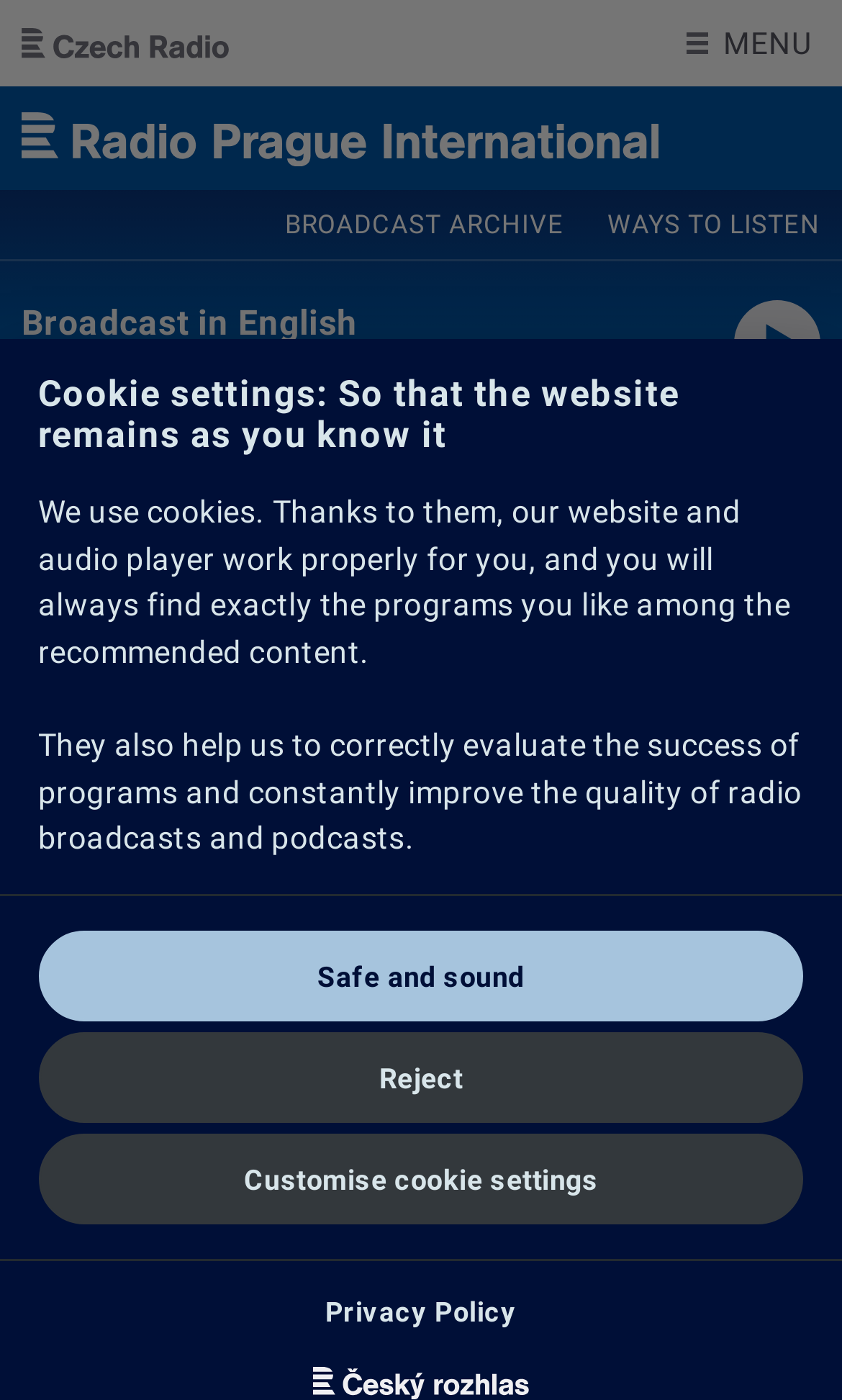Find the bounding box coordinates of the element you need to click on to perform this action: 'Open 'MENU''. The coordinates should be represented by four float values between 0 and 1, in the format [left, top, right, bottom].

[0.778, 0.0, 1.0, 0.062]